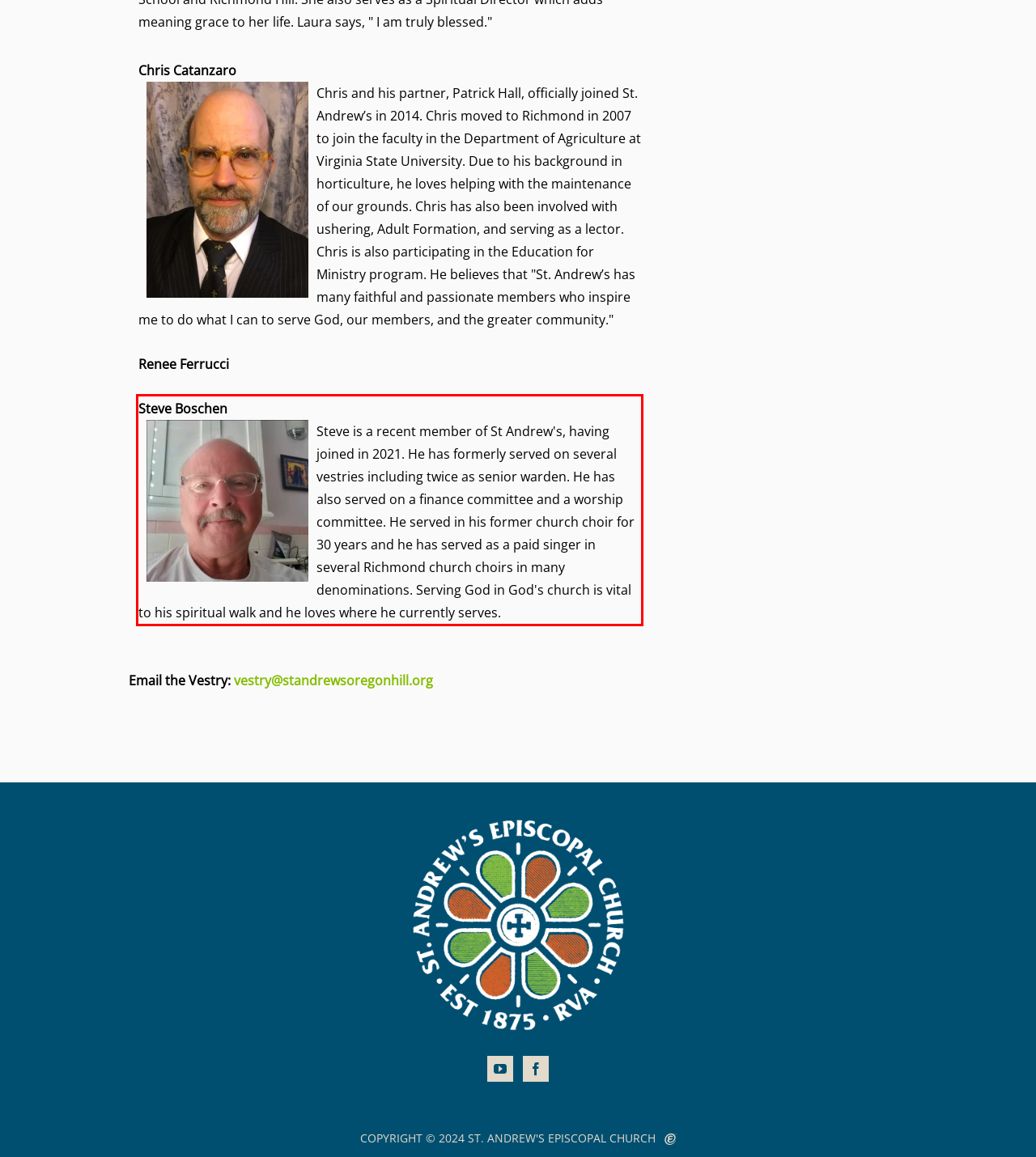Please perform OCR on the UI element surrounded by the red bounding box in the given webpage screenshot and extract its text content.

Steve Boschen Steve is a recent member of St Andrew's, having joined in 2021. He has formerly served on several vestries including twice as senior warden. He has also served on a finance committee and a worship committee. He served in his former church choir for 30 years and he has served as a paid singer in several Richmond church choirs in many denominations. Serving God in God's church is vital to his spiritual walk and he loves where he currently serves.